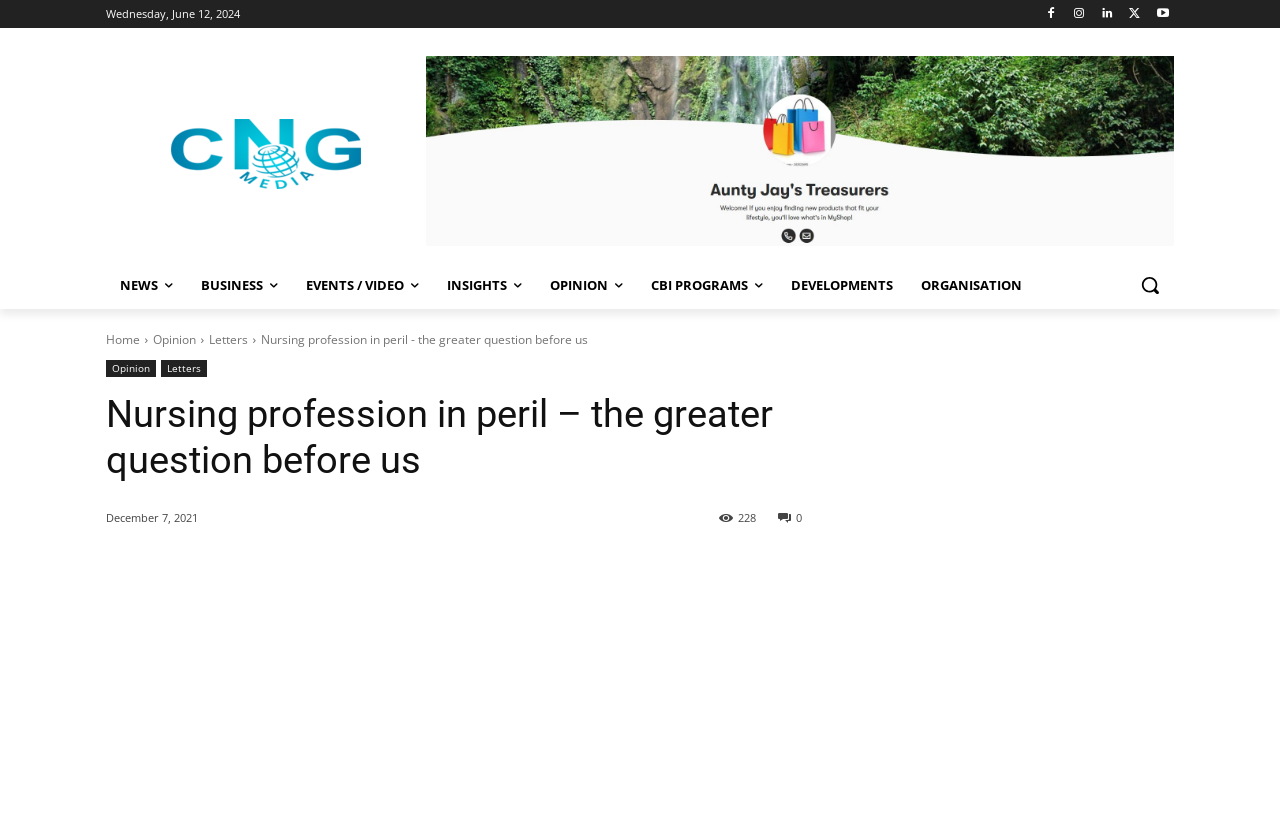Using the format (top-left x, top-left y, bottom-right x, bottom-right y), and given the element description, identify the bounding box coordinates within the screenshot: Home

[0.083, 0.405, 0.109, 0.426]